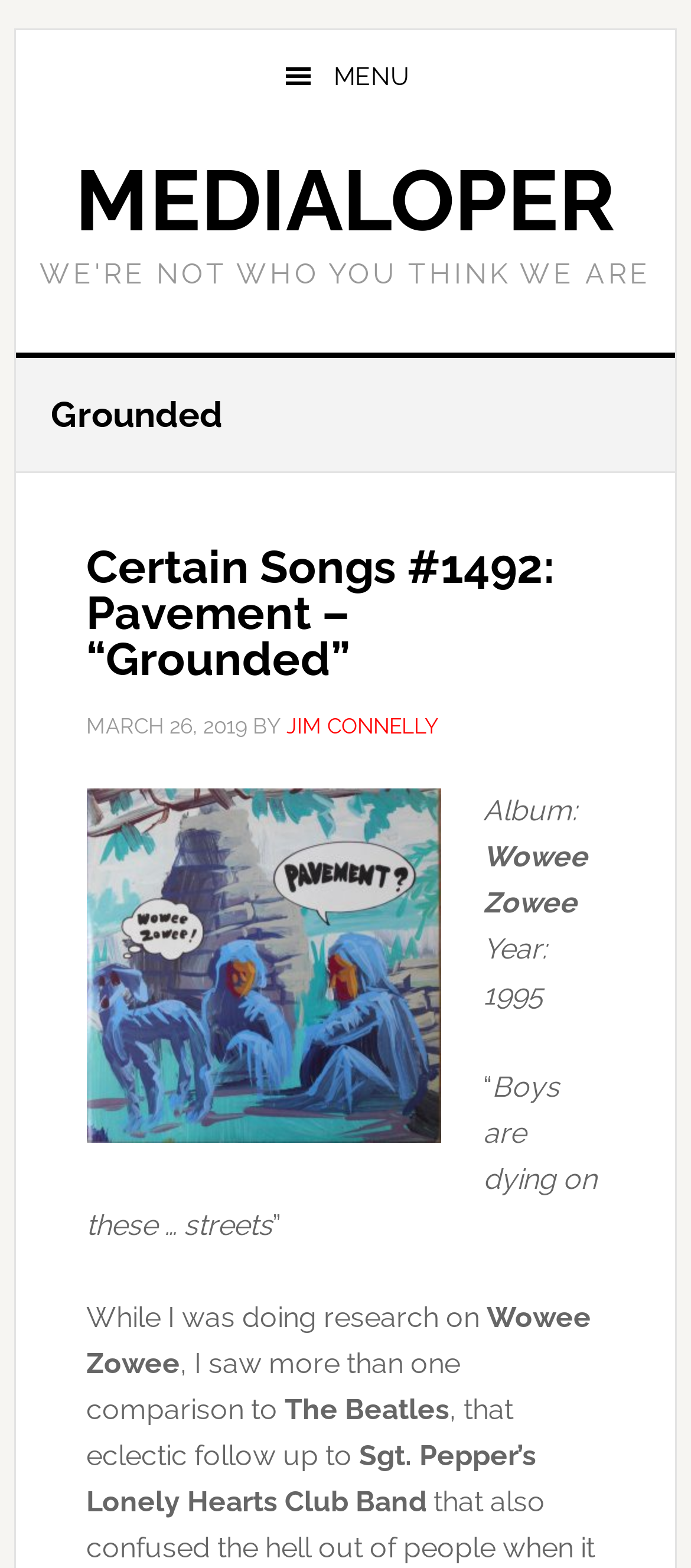Identify the bounding box for the UI element described as: "Jim Connelly". Ensure the coordinates are four float numbers between 0 and 1, formatted as [left, top, right, bottom].

[0.415, 0.455, 0.635, 0.471]